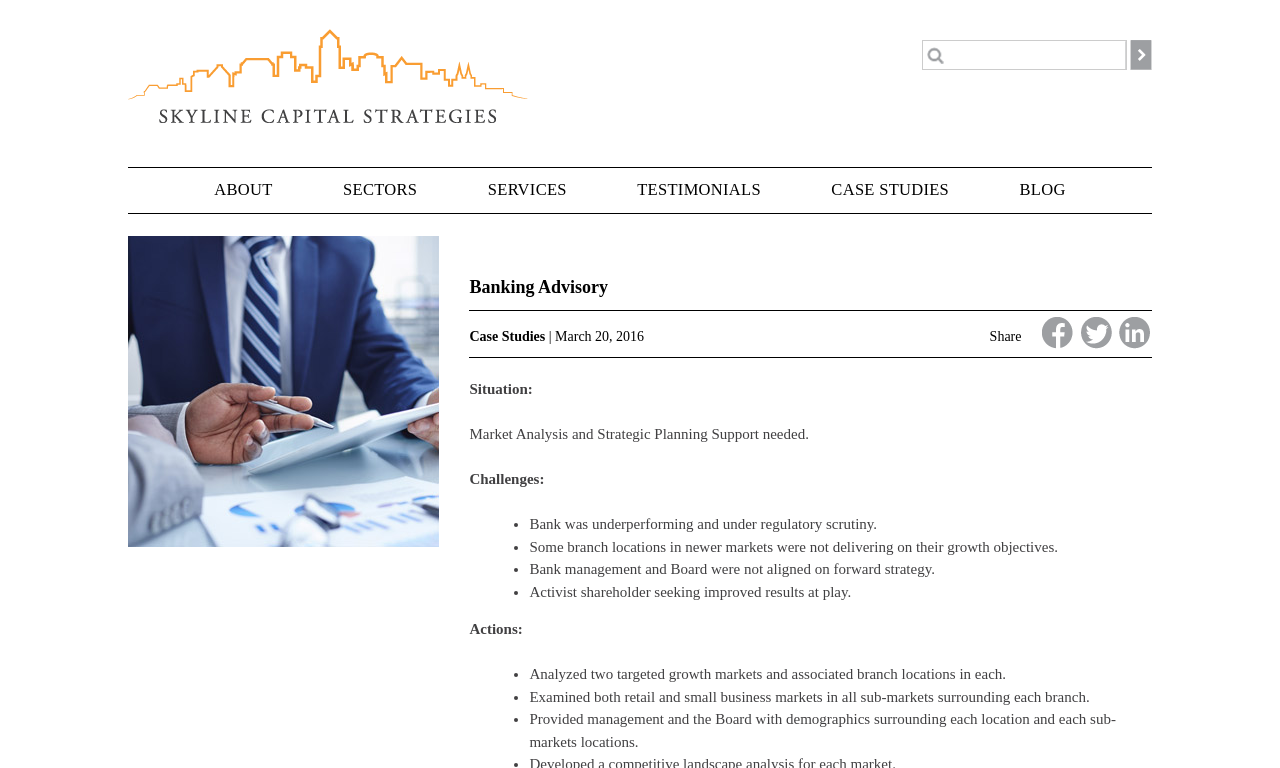Can you find the bounding box coordinates of the area I should click to execute the following instruction: "View the image"?

[0.812, 0.412, 0.84, 0.457]